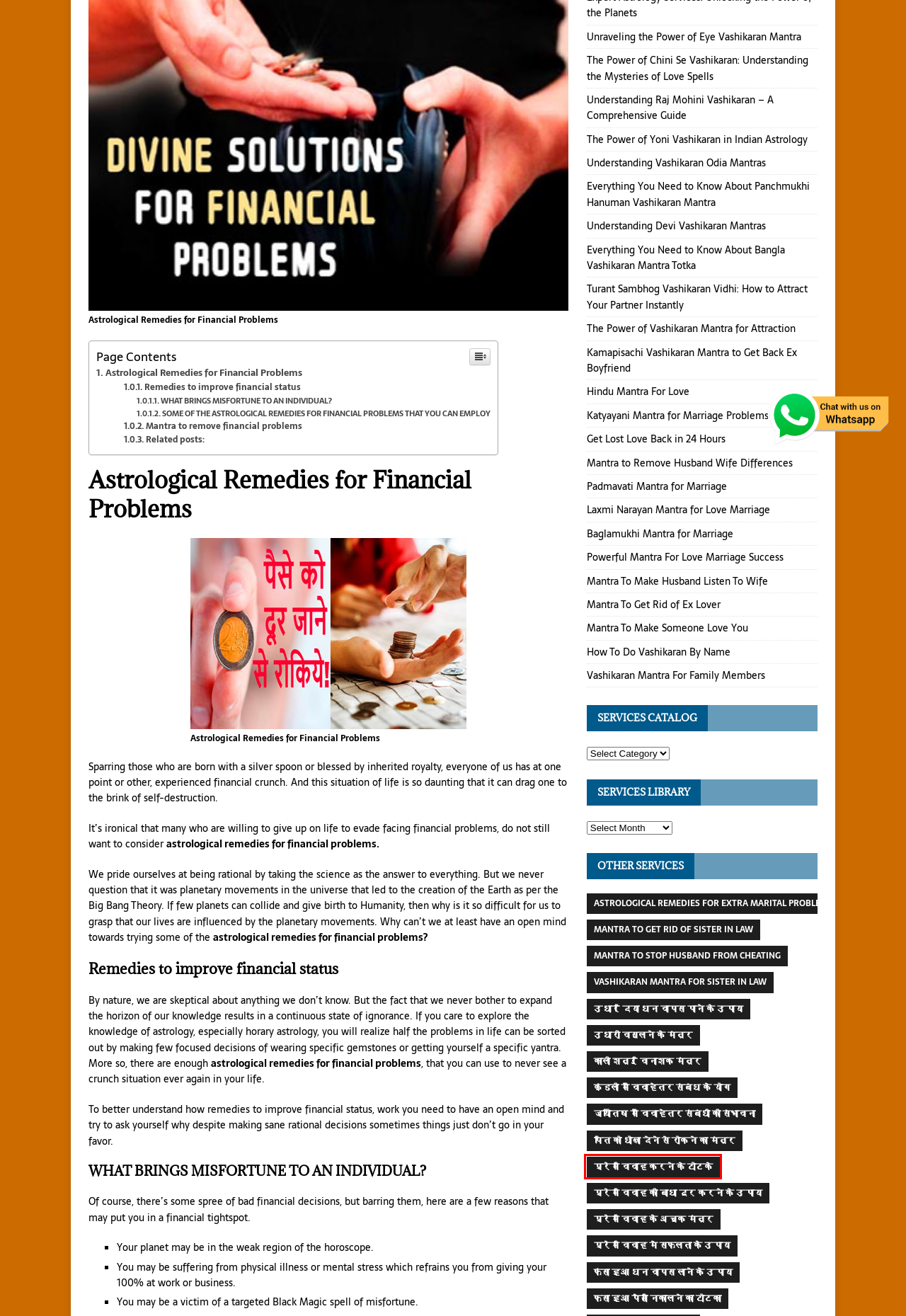Examine the webpage screenshot and identify the UI element enclosed in the red bounding box. Pick the webpage description that most accurately matches the new webpage after clicking the selected element. Here are the candidates:
A. Mantra To Get Rid of Ex Lover - Prachin Vashikaran
B. The Power of Vashikaran Mantra for Attraction - Prachin Vashikaran
C. Get Lost Love Back in 24 Hours - Prachin Vashikaran
D. ज्योतिष में विवाहेतर संबंधों की संभावना - Prachin Vashikaran
E. Katyayani Mantra for Marriage Problems - Prachin Vashikaran
F. उधारी वसूलने के मंत्र - Prachin Vashikaran
G. प्रेम विवाह करने के टोटके - Prachin Vashikaran
H. Kamapisachi Vashikaran Mantra to Get Back Ex Boyfriend - Prachin Vashikaran

G